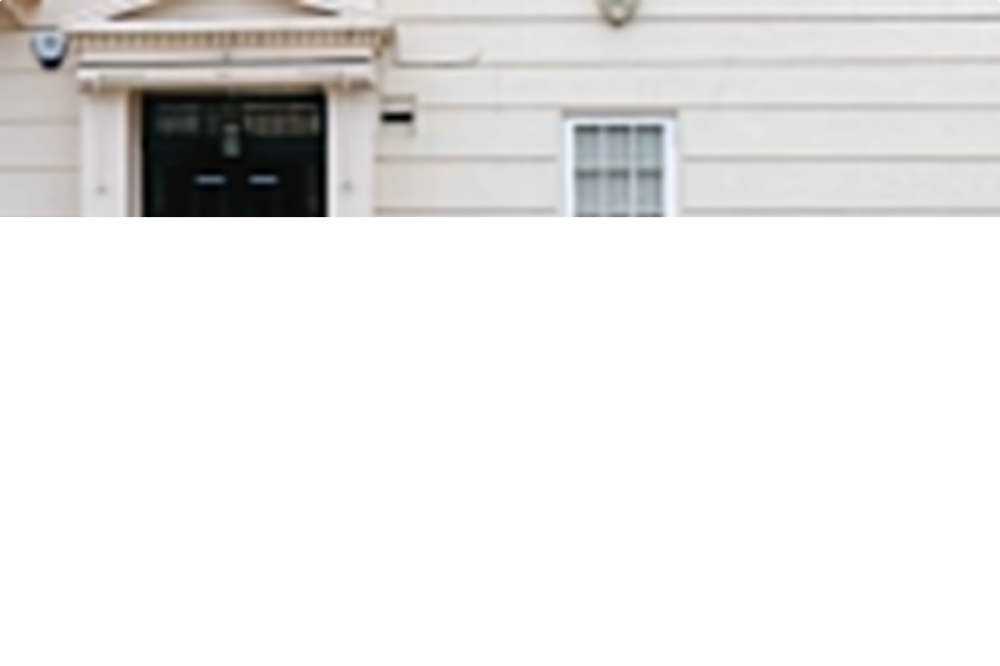Give a detailed account of the elements present in the image.

The image showcases a vintage Piaggio truck mockup, designed to exhibit the vehicle's classic shape and features from a frontal perspective. This mockup allows for customization, making it easy to alter colors while preserving the realistic highlights and shadows that define its sleek design. Ideal for branding projects, users can effortlessly drag and drop their graphics into the smart object layers, offering flexibility for both personal and commercial use. This unique blend of retro aesthetics and modern functionality is perfect for showcasing logos or artwork in a visually appealing manner.